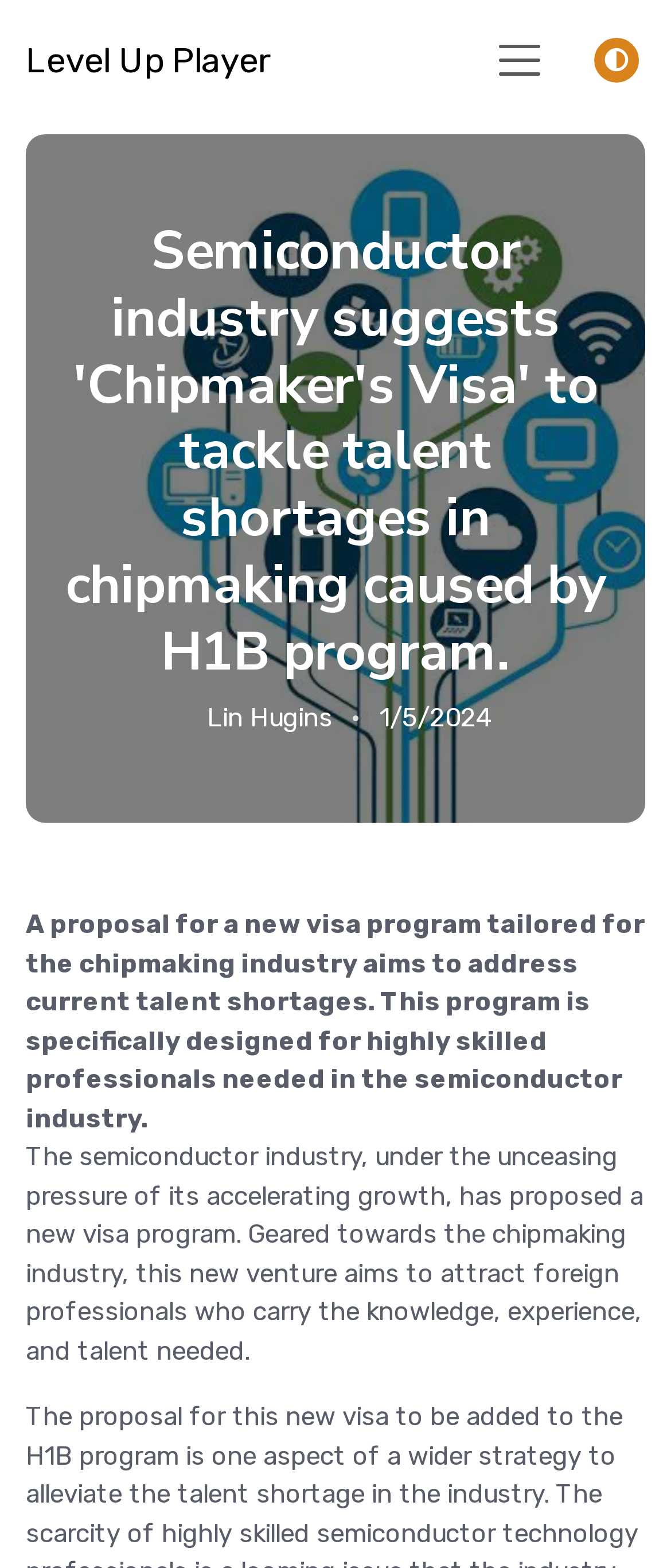Describe the webpage meticulously, covering all significant aspects.

The webpage appears to be a news article or blog post focused on the semiconductor industry. At the top, there is a link to "Level Up Player" and a button to toggle navigation, which suggests that the webpage is part of a larger website with multiple sections or features.

The main content of the webpage is an article with a heading that reads "Semiconductor industry suggests 'Chipmaker's Visa' to tackle talent shortages in chipmaking caused by H1B program." This heading is positioned near the top of the page, and below it is a button with an icon, which may be a social media sharing button or a button to expand or collapse the article content.

To the right of the heading is a link to the author's name, "Lin Hugins", and a date "1/5/2024", which suggests that the article was published on that date. Below the heading, there are two paragraphs of text that summarize the article's content. The first paragraph explains that the semiconductor industry has proposed a new visa program to address talent shortages, and the second paragraph provides more details about the program's goals and target audience.

The article's content is positioned in the center of the page, with a relatively narrow width that leaves some empty space on either side. There are no images on the page, but the text is well-organized and easy to read. Overall, the webpage appears to be a straightforward news article or blog post with a clear focus on the semiconductor industry.